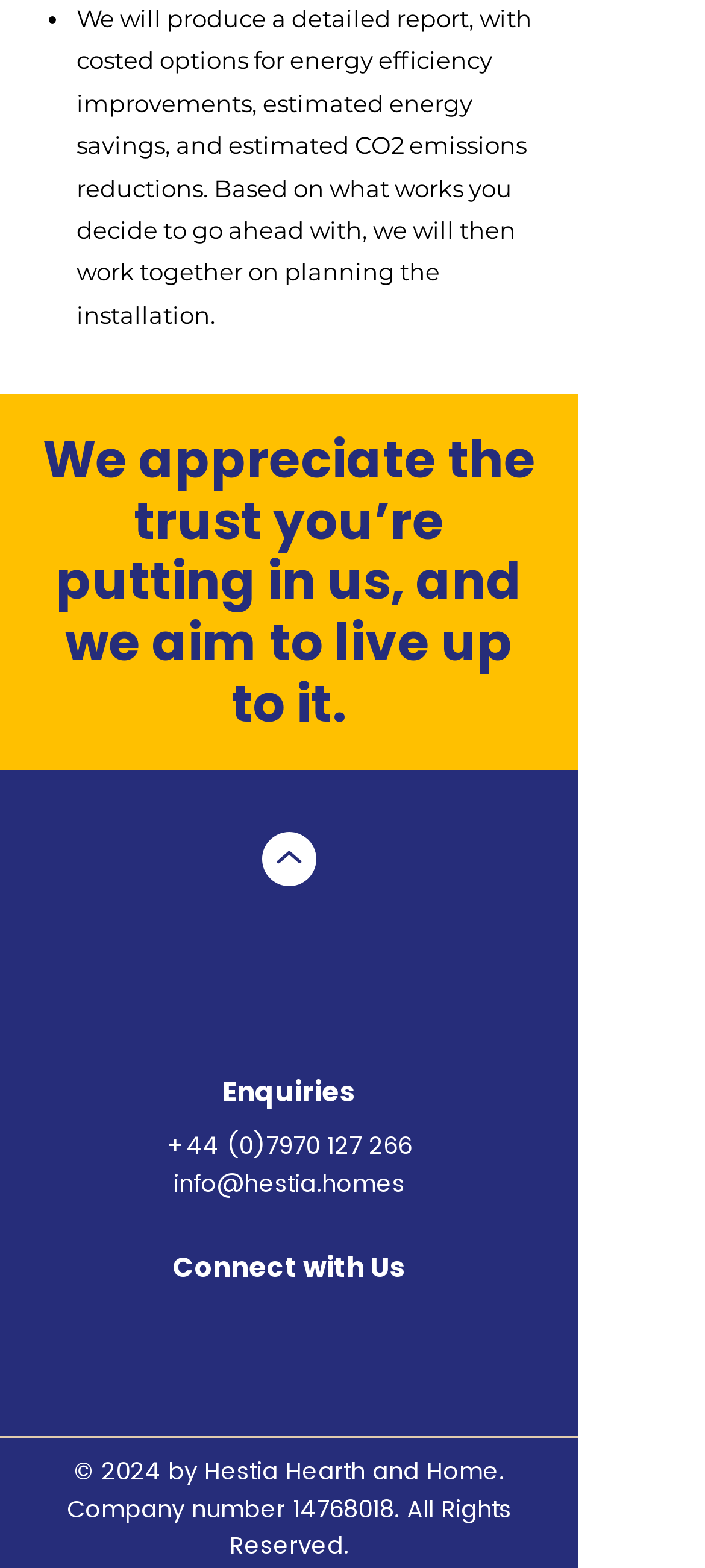Analyze the image and answer the question with as much detail as possible: 
What is the company's year of establishment?

The company's year of establishment is not explicitly mentioned on the webpage. Although it provides a company number '14768018', it does not provide the year of establishment.